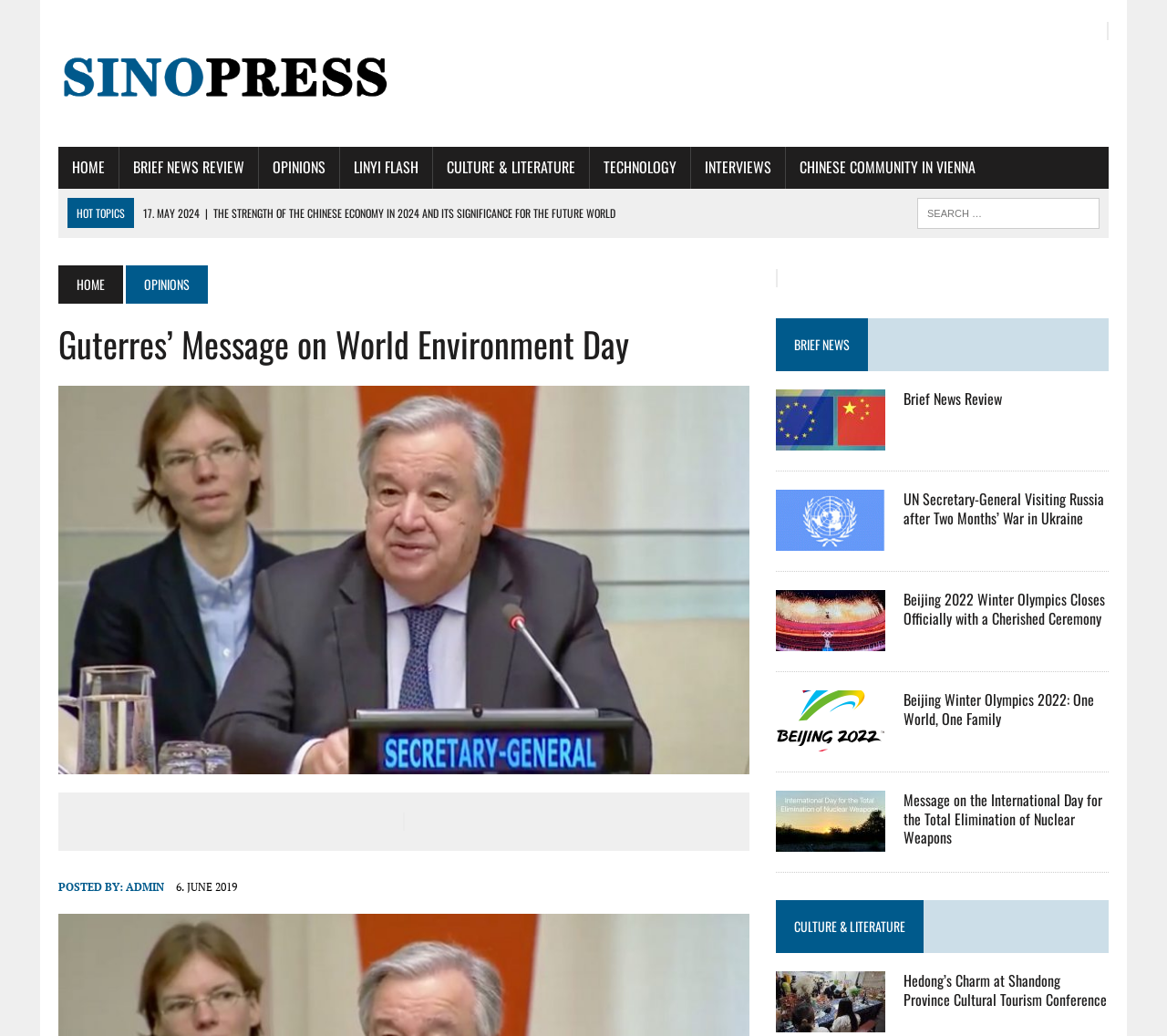Examine the screenshot and answer the question in as much detail as possible: What is the name of the website?

The name of the website can be found at the top left corner of the webpage, where it says 'SINOPRESS' in an image and a link.